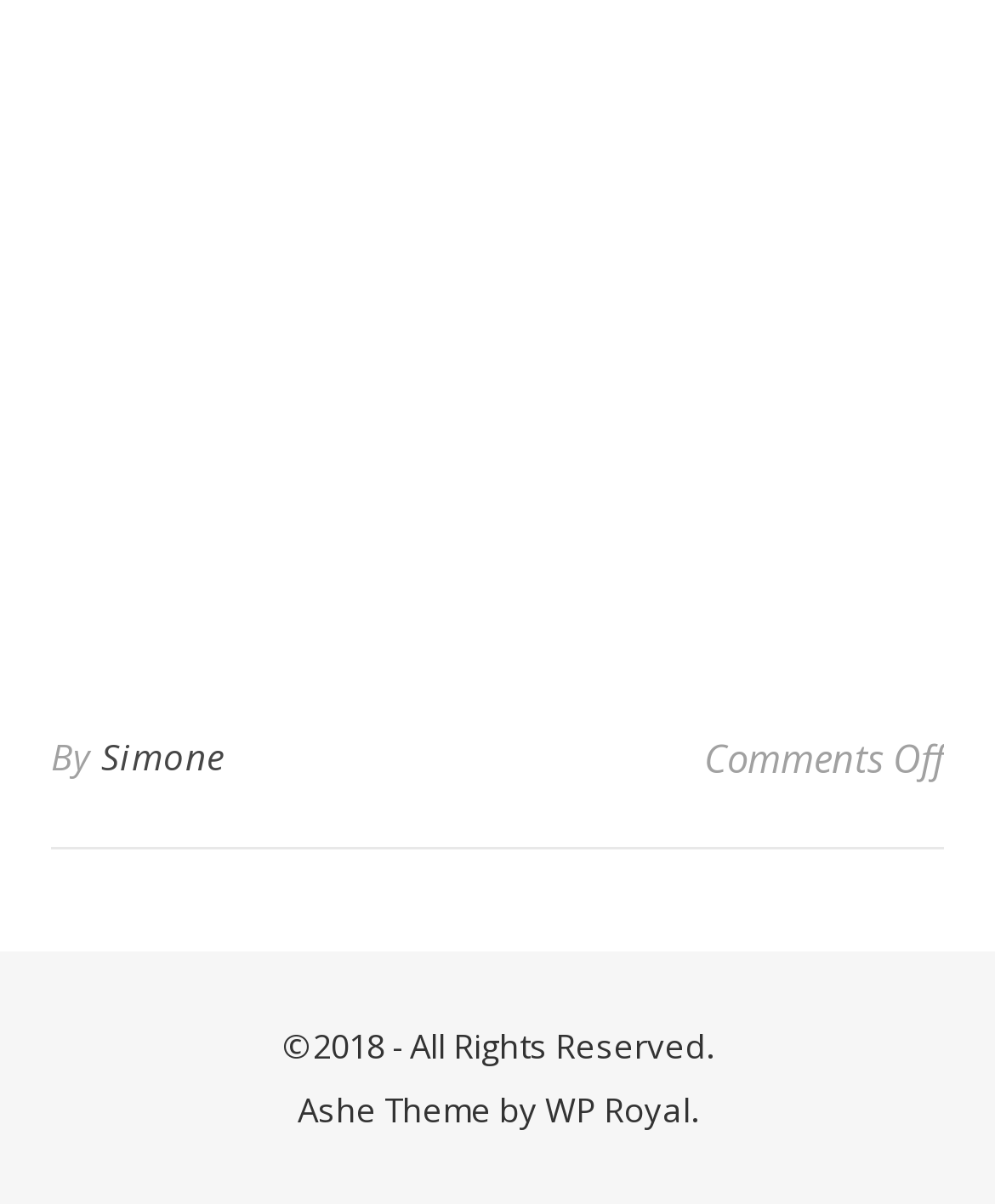Use the details in the image to answer the question thoroughly: 
What is the position of the footer section on the webpage?

The footer section is located at the bottom of the webpage, as indicated by the y1 and y2 coordinates of the footer element, which are larger than those of other elements on the webpage.